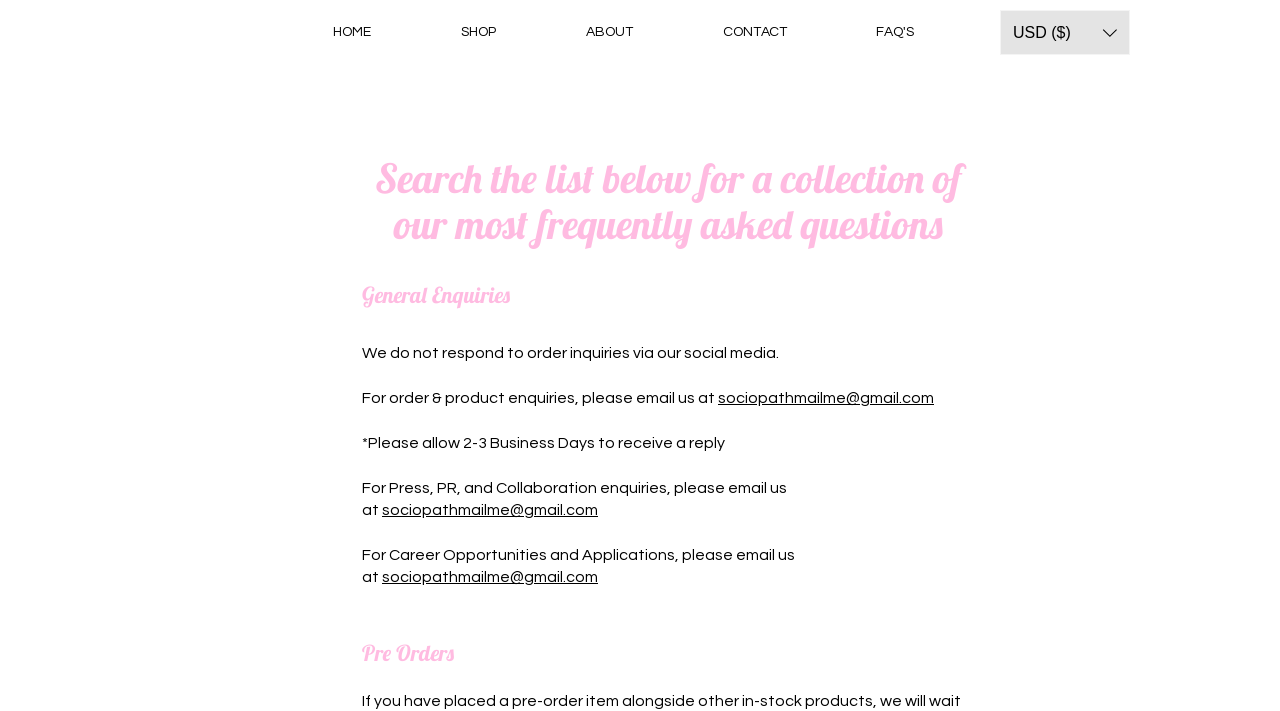Create a detailed summary of the webpage's content and design.

The webpage is a FAQ (Frequently Asked Questions) page for Sociopath Studio. At the top, there is a navigation bar with links to different sections of the website, including HOME, SHOP, ABOUT, CONTACT, and FAQ'S. 

To the right of the navigation bar, there is a currency converter dropdown list with the option to select USD. 

Below the navigation bar, there is a heading that introduces the FAQ section, followed by a series of headings and paragraphs that categorize and answer frequently asked questions. The categories include General Enquiries, with subtopics such as order and product enquiries, press and collaboration enquiries, and career opportunities. 

Each subtopic has a brief description and provides an email address, sociopathmailme@gmail.com, for users to contact the studio. There are also some additional notes and guidelines for users to follow when contacting the studio. 

The layout of the webpage is organized, with clear headings and concise text, making it easy to navigate and find the desired information.